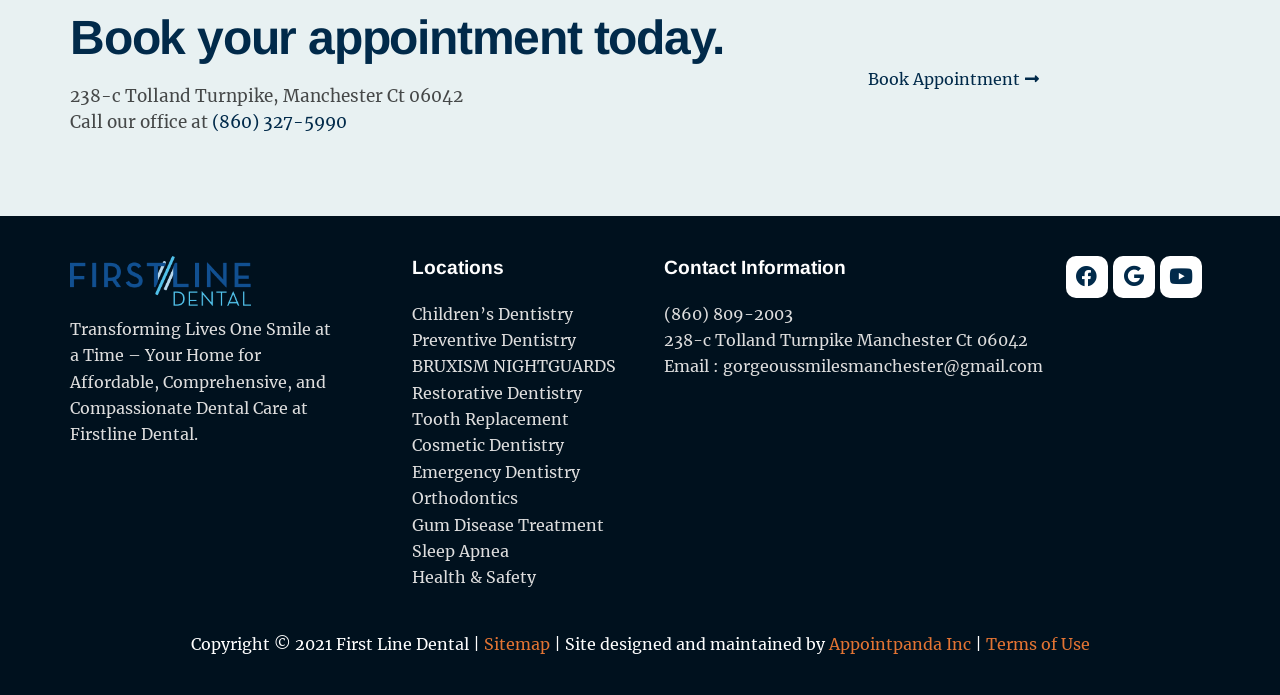What is the address of the dental office? Refer to the image and provide a one-word or short phrase answer.

238-c Tolland Turnpike, Manchester Ct 06042